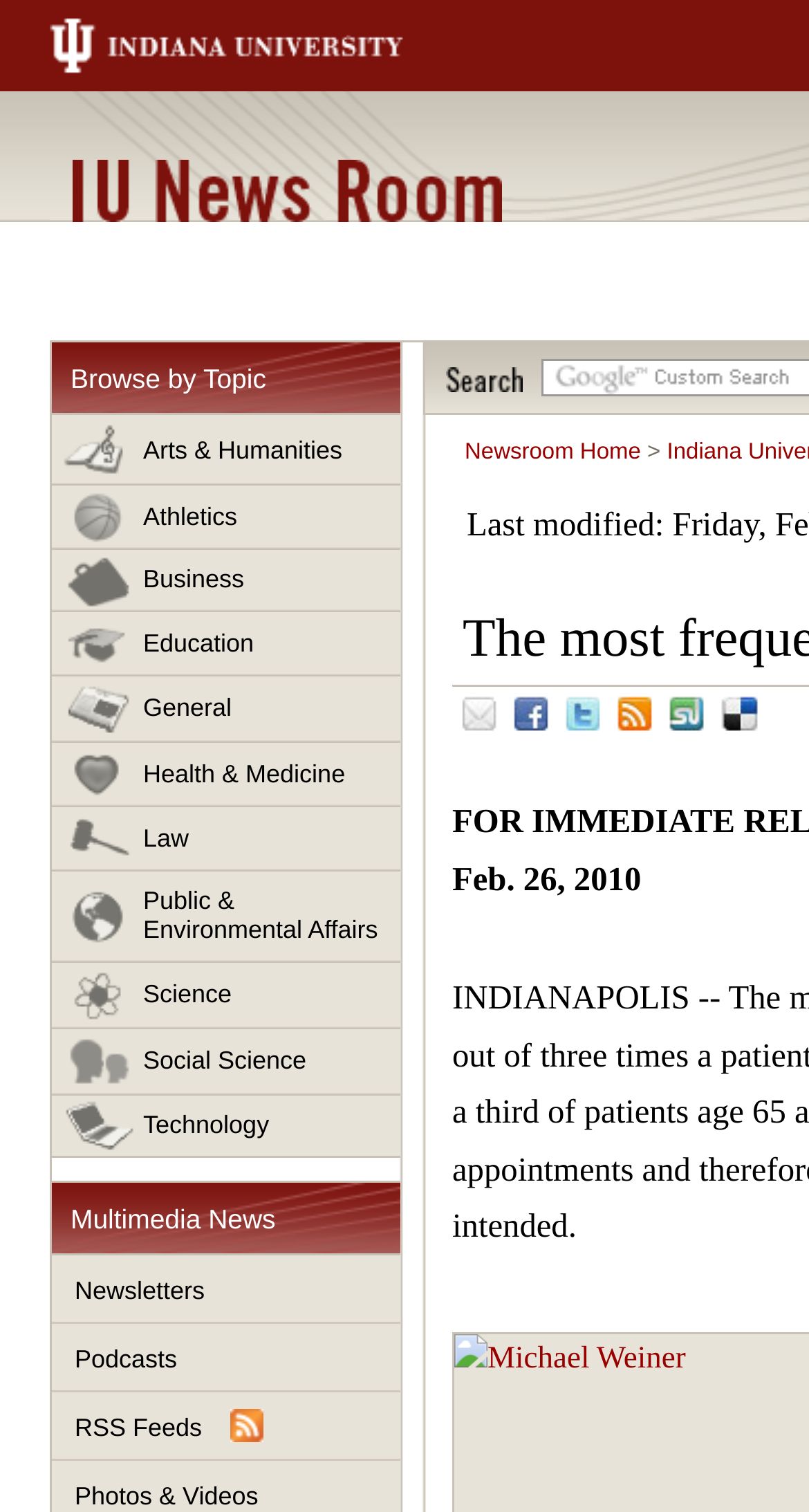Predict the bounding box of the UI element based on this description: "parent_node: Website name="q"".

None